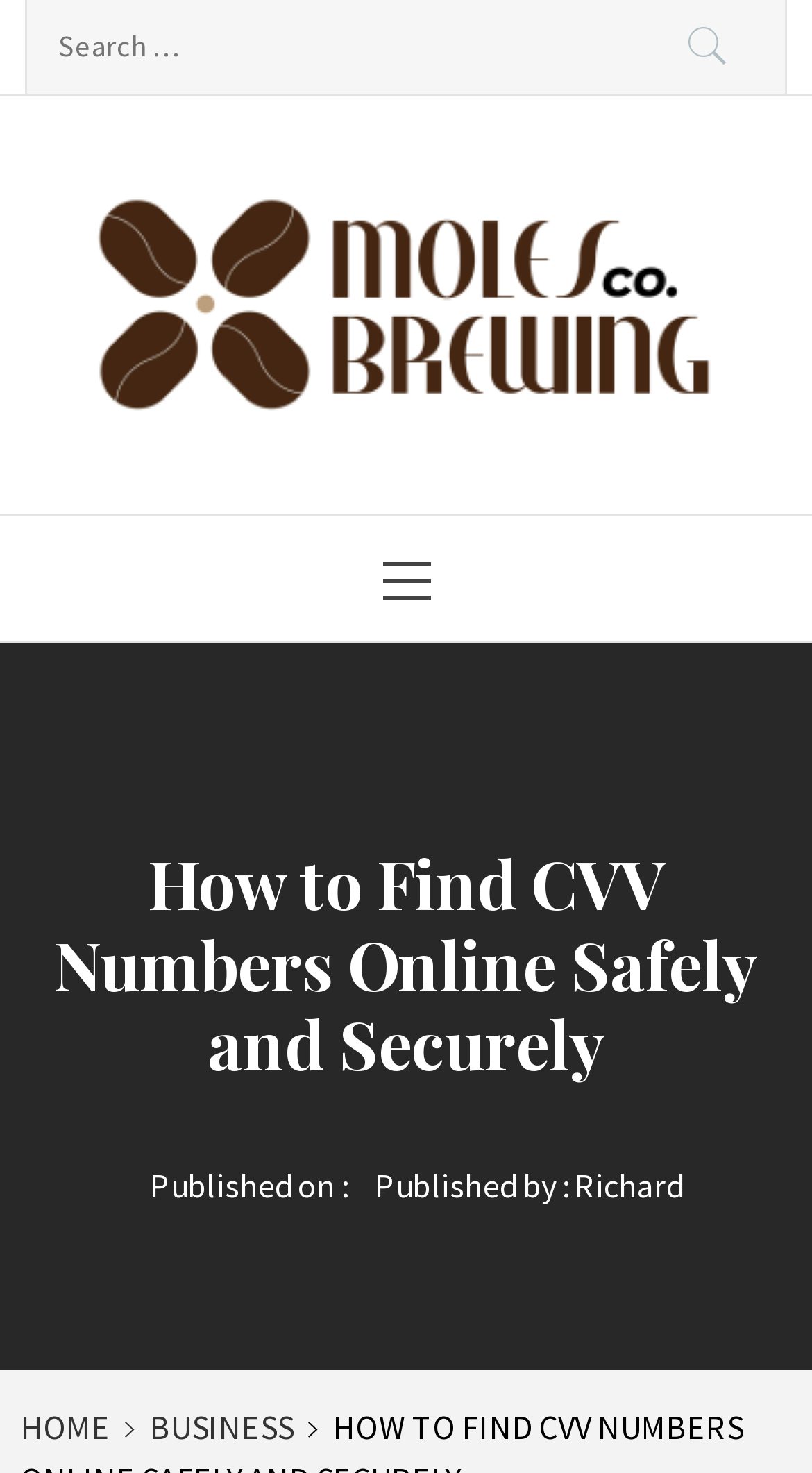What type of content does the website provide?
Give a single word or phrase as your answer by examining the image.

Brewing News and Craft Beer Insights